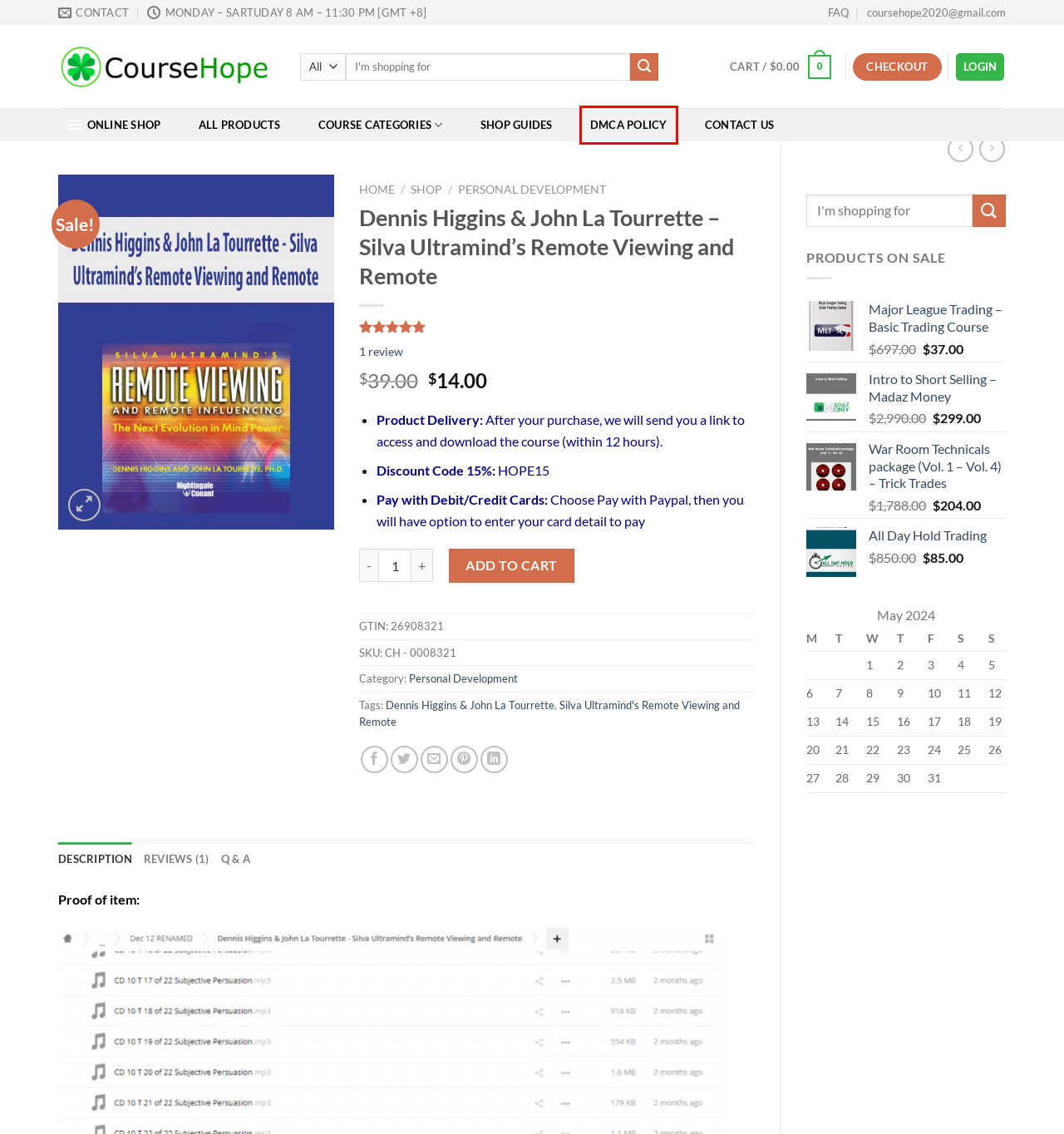You have a screenshot of a webpage with a red rectangle bounding box around an element. Identify the best matching webpage description for the new page that appears after clicking the element in the bounding box. The descriptions are:
A. War Room Technicals Package (Vol. 1 – Vol. 4) – Trick Trades | Download Courses Shop
B. Cart | Download Courses Shop
C. Intro To Short Selling – Madaz Money | Download Courses Shop
D. DMCA Policy | Download Courses Shop
E. Major League Trading – Basic Trading Course | Download Courses Shop
F. All Day Hold Trading | Download Courses Shop
G. My Account | Download Courses Shop
H. Contact Us | Download Courses Shop

D